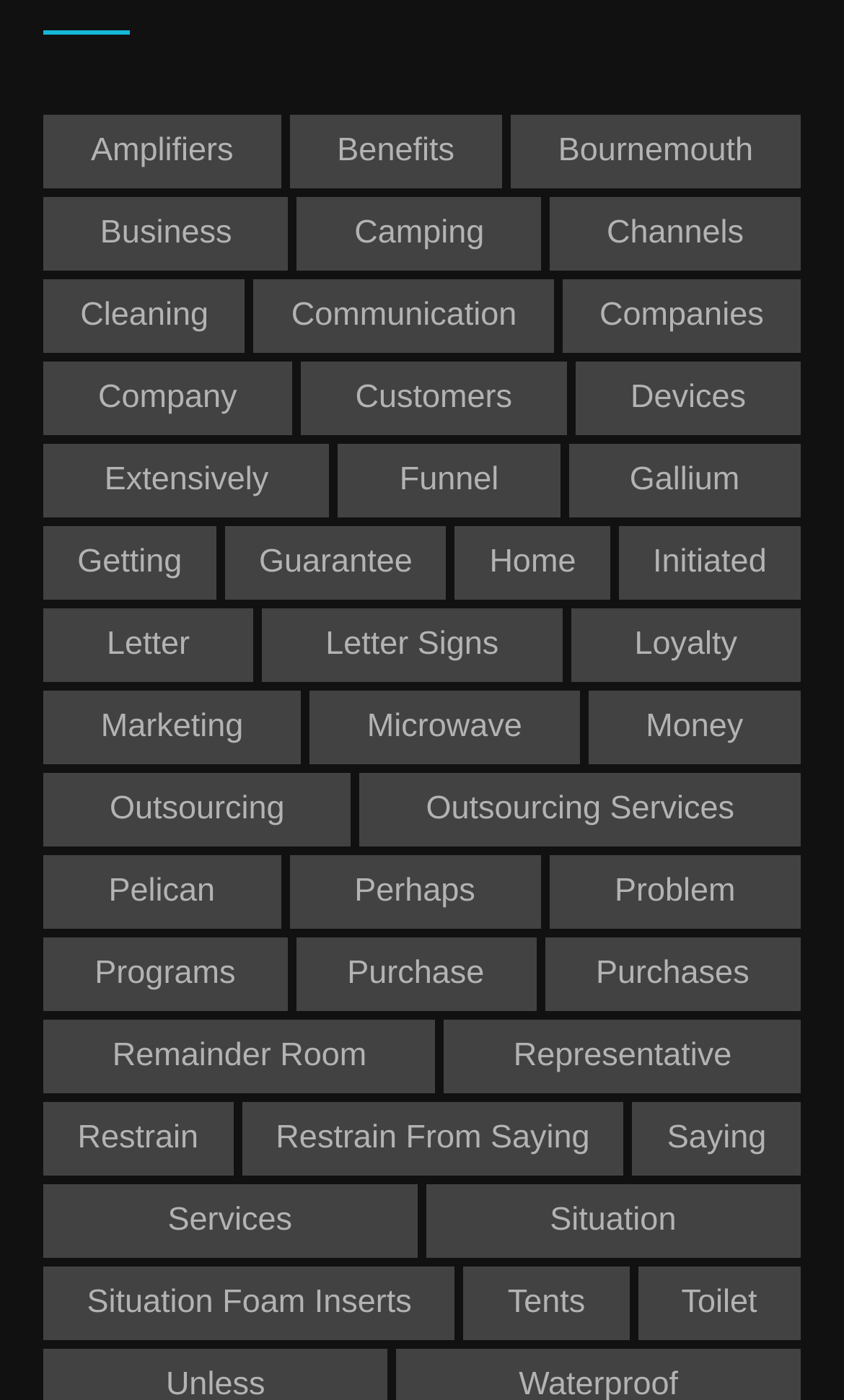Please find the bounding box coordinates of the element that you should click to achieve the following instruction: "Learn about Marketing". The coordinates should be presented as four float numbers between 0 and 1: [left, top, right, bottom].

[0.051, 0.493, 0.356, 0.546]